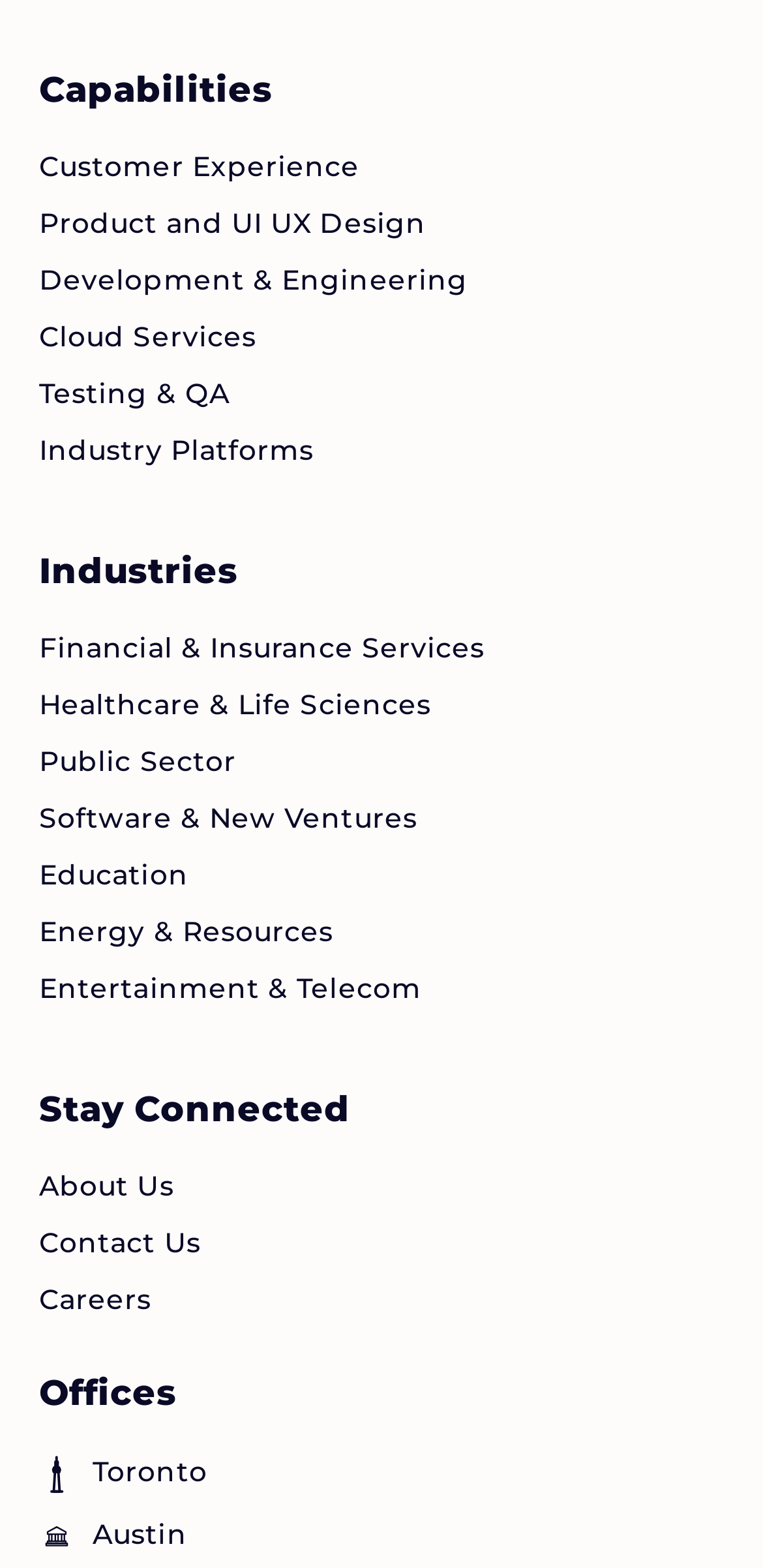Please identify the bounding box coordinates for the region that you need to click to follow this instruction: "Click the International Khabar link".

None